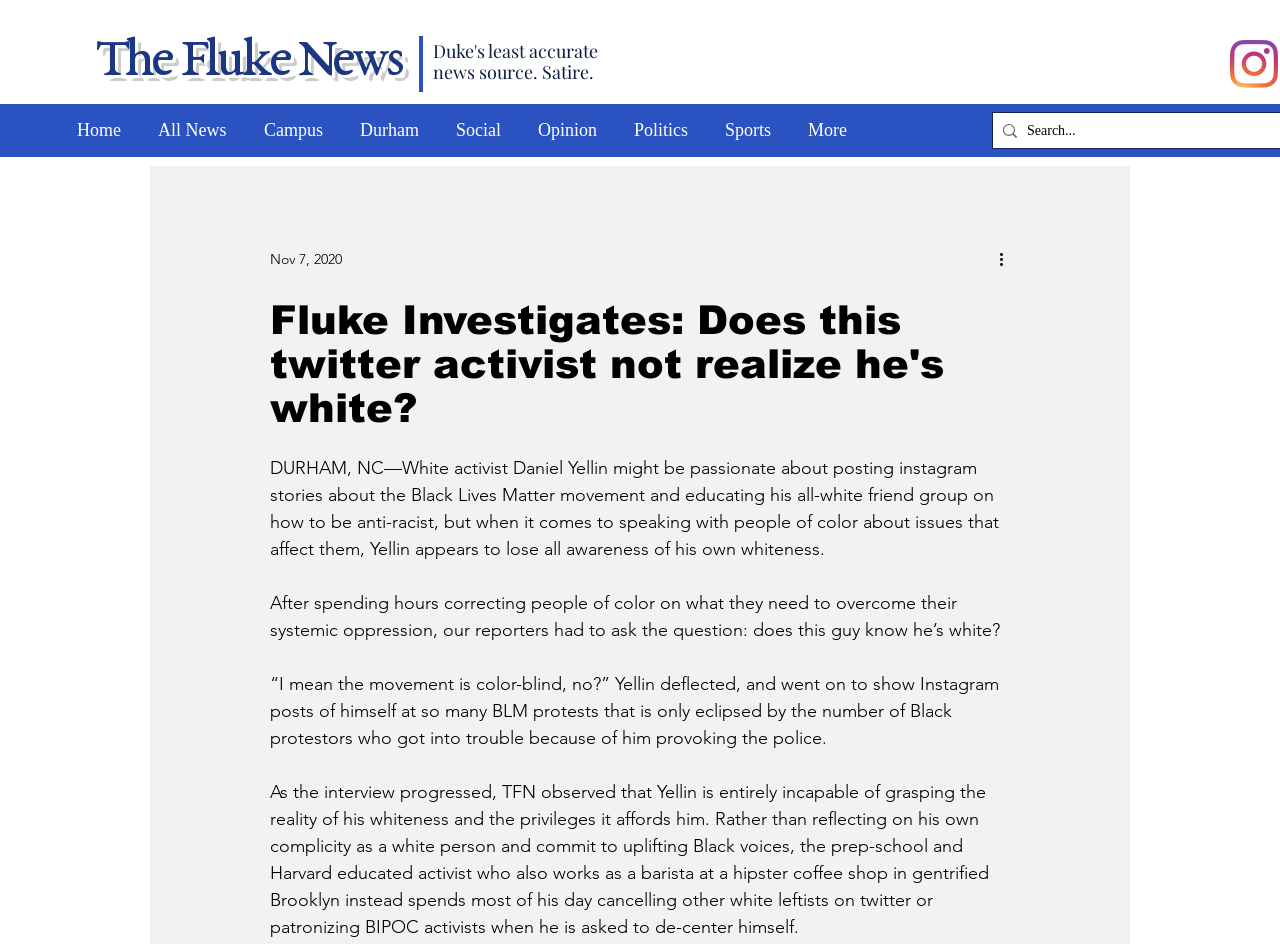Answer succinctly with a single word or phrase:
What is the topic of the article?

Black Lives Matter movement